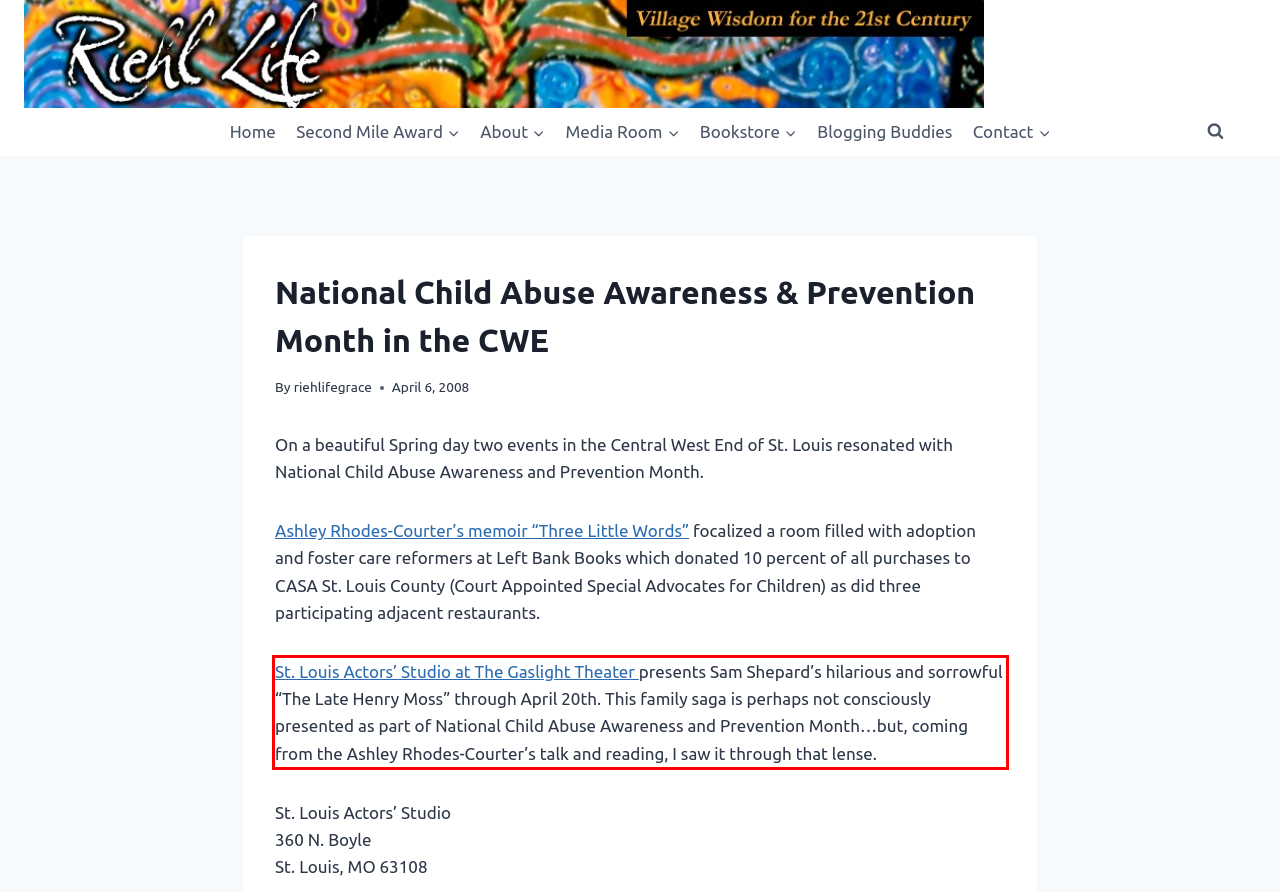You have a screenshot of a webpage with a UI element highlighted by a red bounding box. Use OCR to obtain the text within this highlighted area.

St. Louis Actors’ Studio at The Gaslight Theater presents Sam Shepard’s hilarious and sorrowful “The Late Henry Moss” through April 20th. This family saga is perhaps not consciously presented as part of National Child Abuse Awareness and Prevention Month…but, coming from the Ashley Rhodes-Courter’s talk and reading, I saw it through that lense.